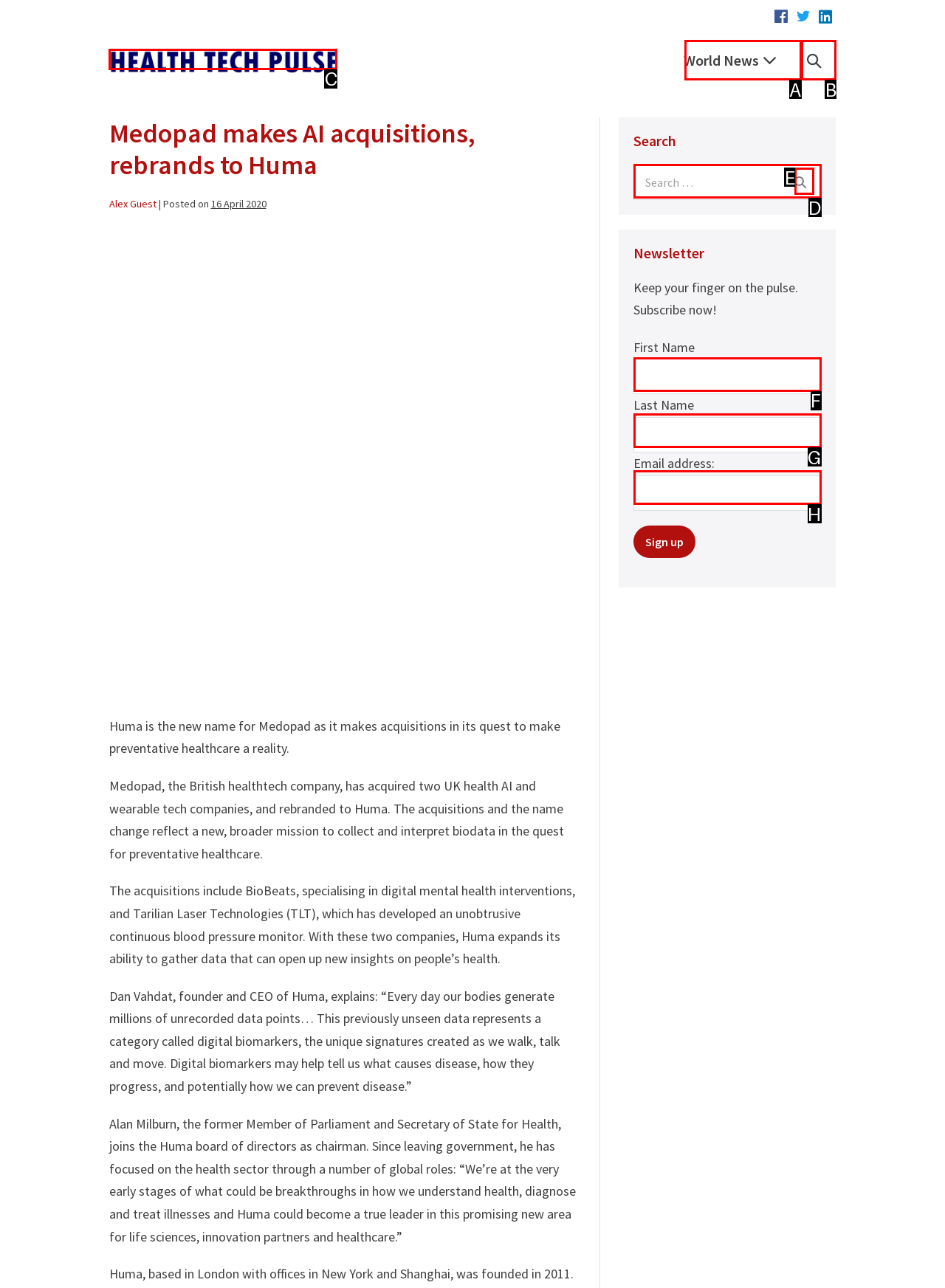What option should I click on to execute the task: Visit Health Tech Pulse? Give the letter from the available choices.

C